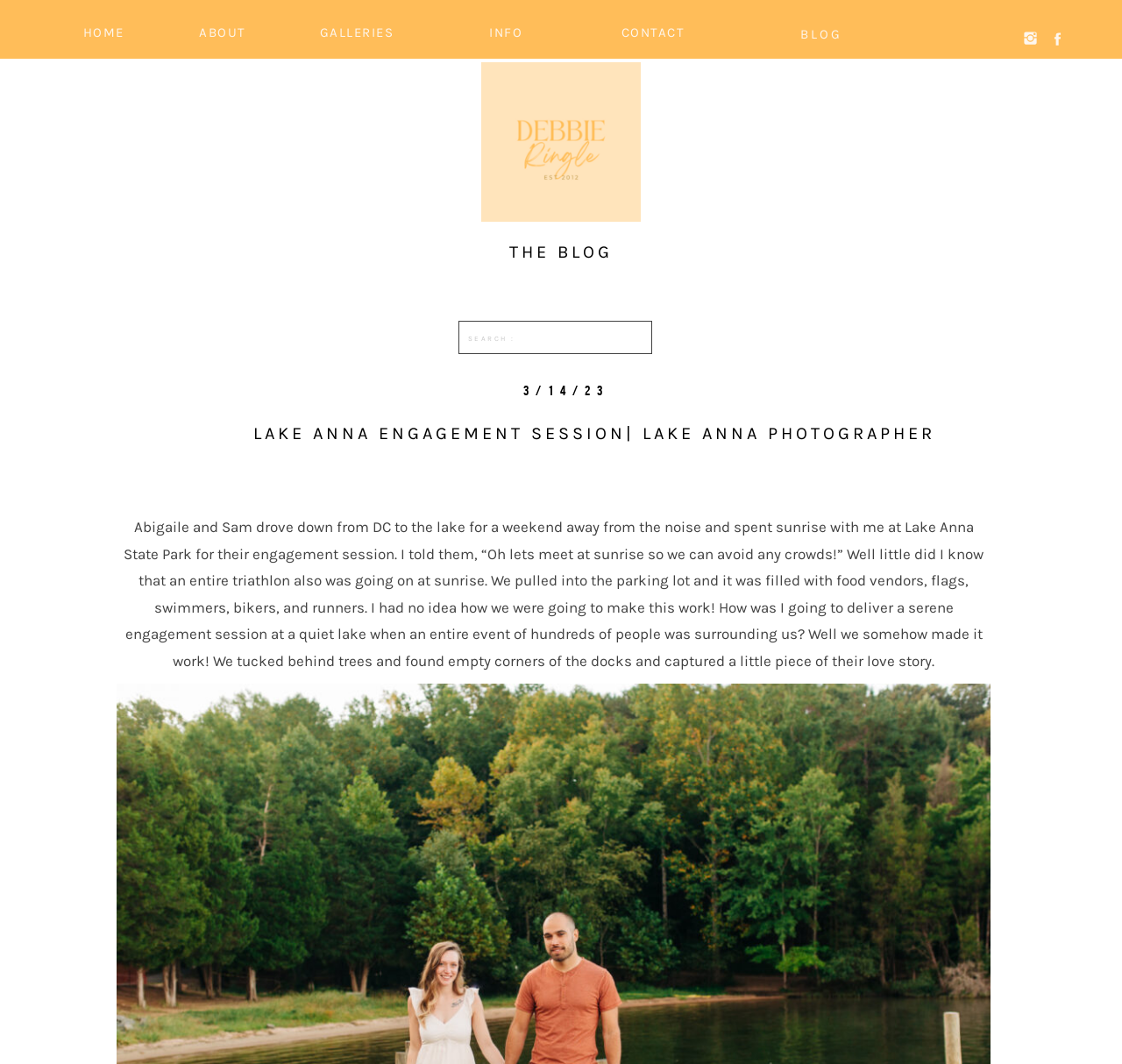What is the purpose of the search bar?
Please look at the screenshot and answer using one word or phrase.

To search for blog posts